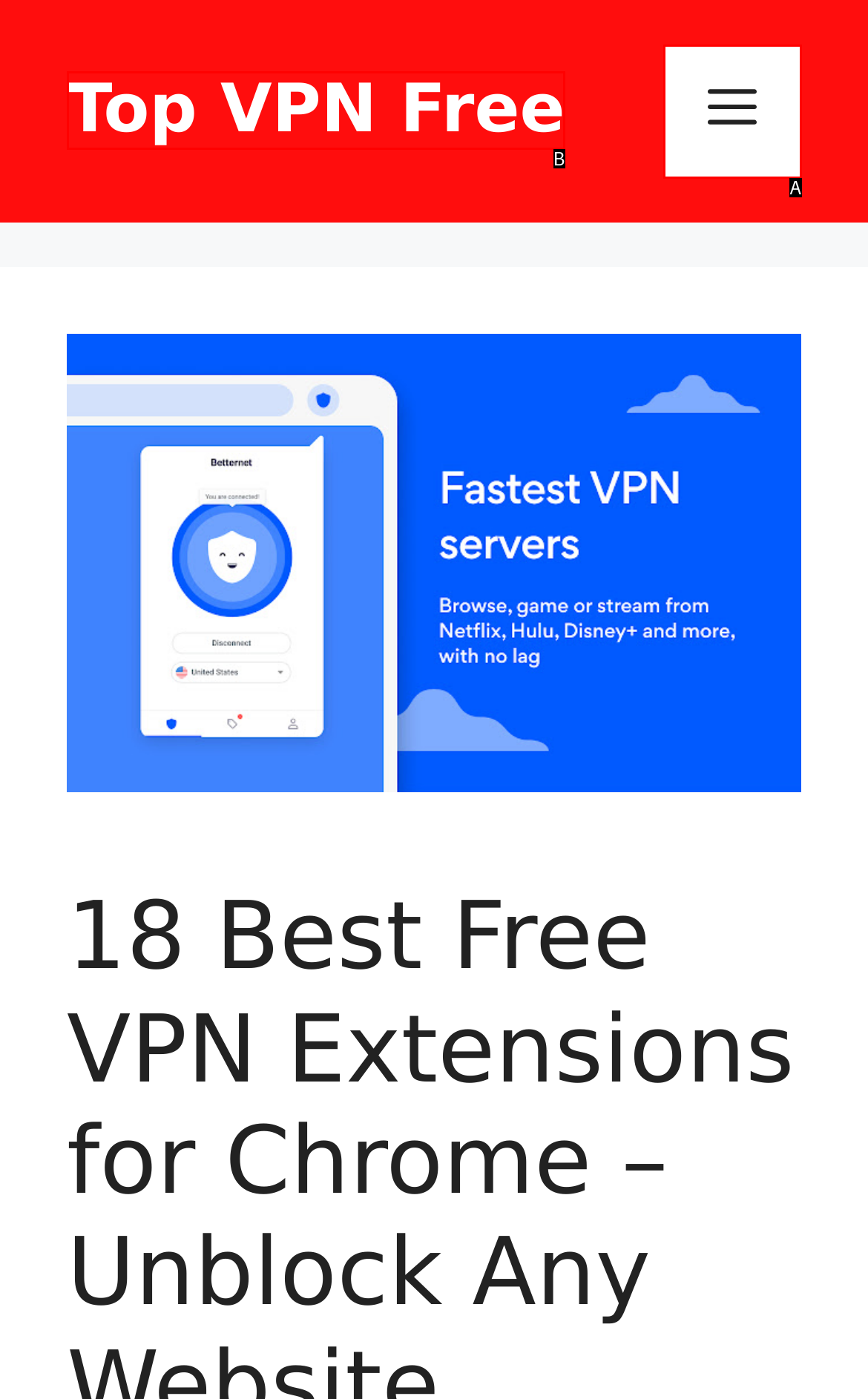Given the description: Menu, select the HTML element that matches it best. Reply with the letter of the chosen option directly.

A